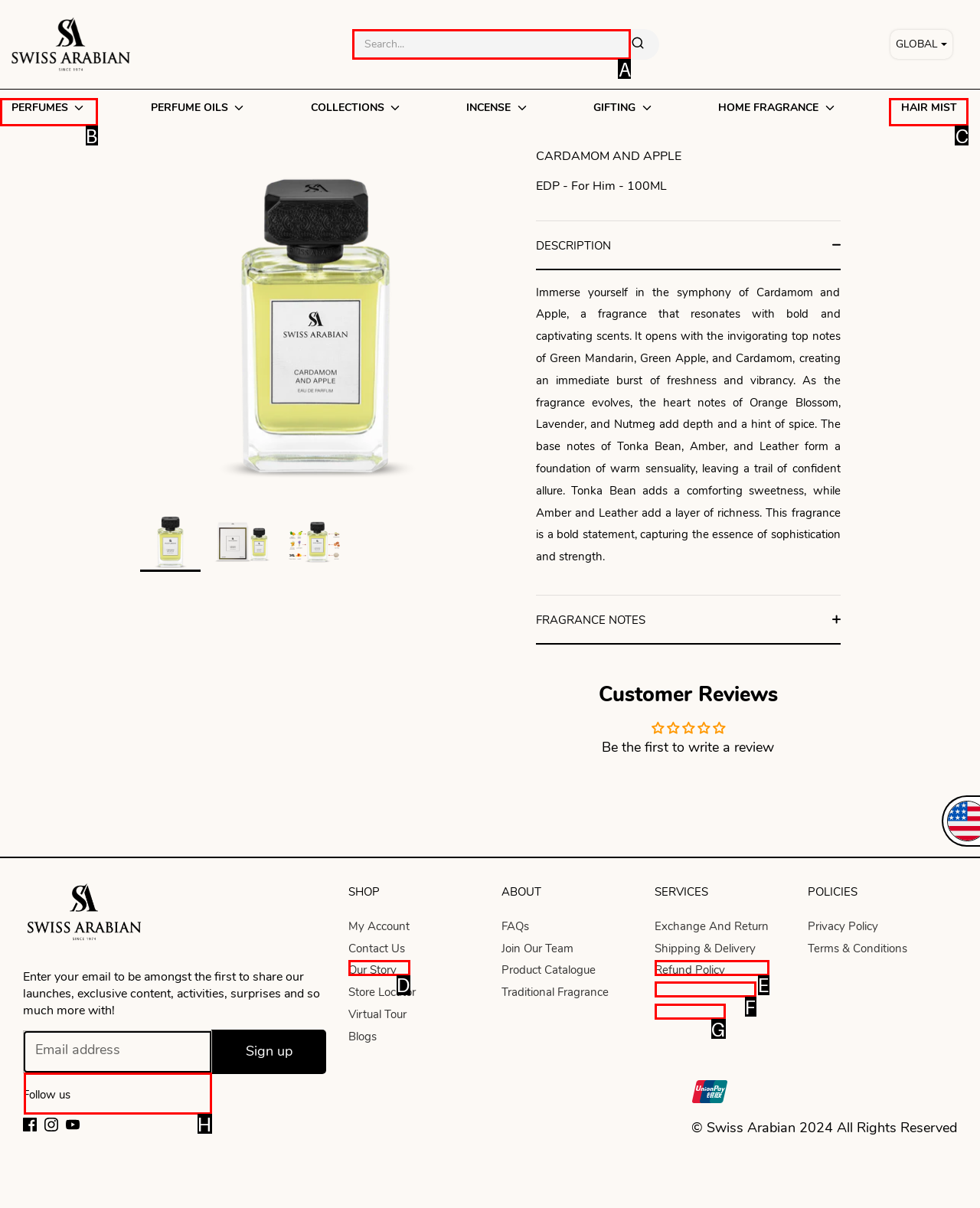Select the HTML element that corresponds to the description: Shipping & Delivery. Answer with the letter of the matching option directly from the choices given.

F